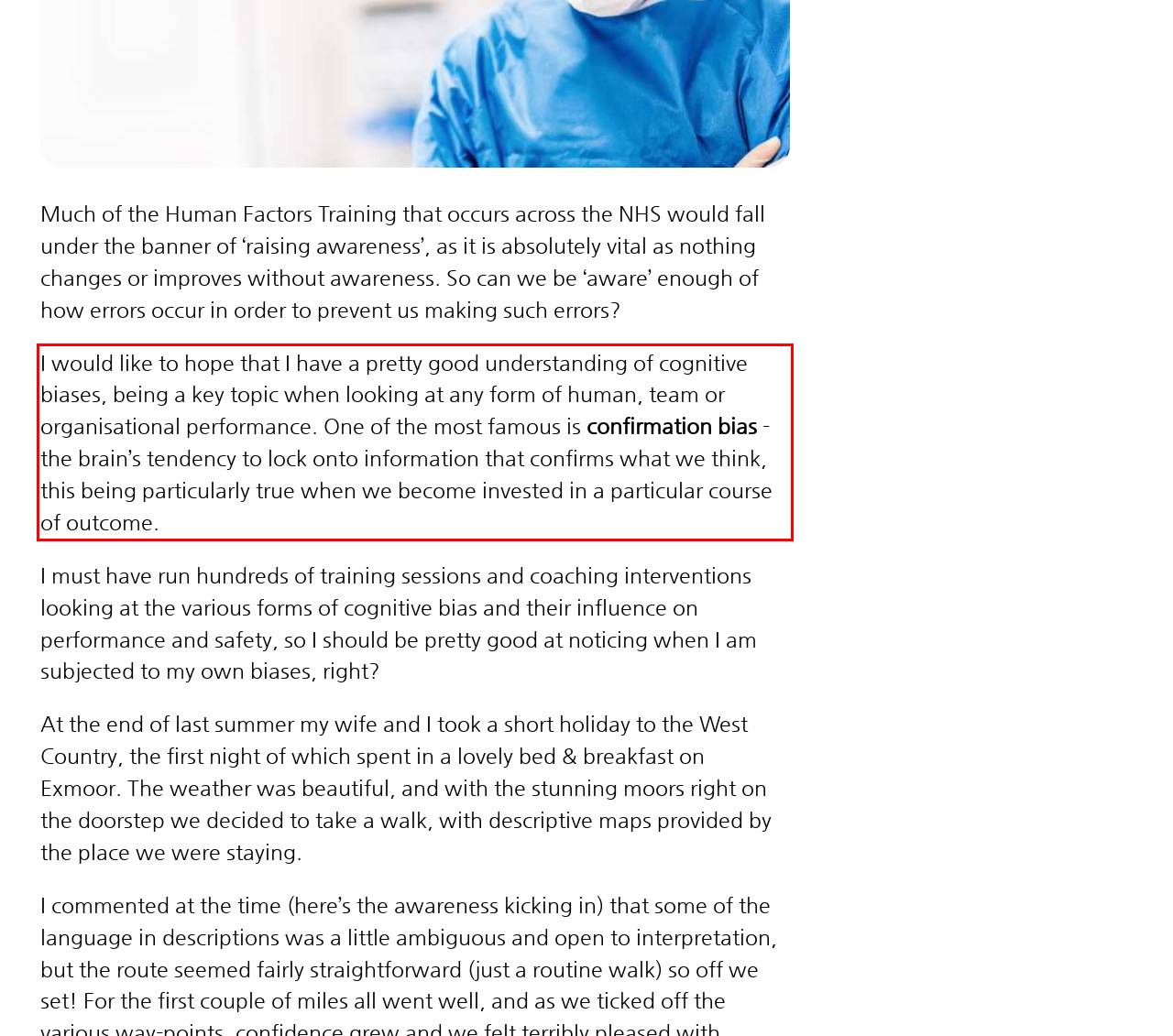View the screenshot of the webpage and identify the UI element surrounded by a red bounding box. Extract the text contained within this red bounding box.

I would like to hope that I have a pretty good understanding of cognitive biases, being a key topic when looking at any form of human, team or organisational performance. One of the most famous is confirmation bias - the brain’s tendency to lock onto information that confirms what we think, this being particularly true when we become invested in a particular course of outcome.